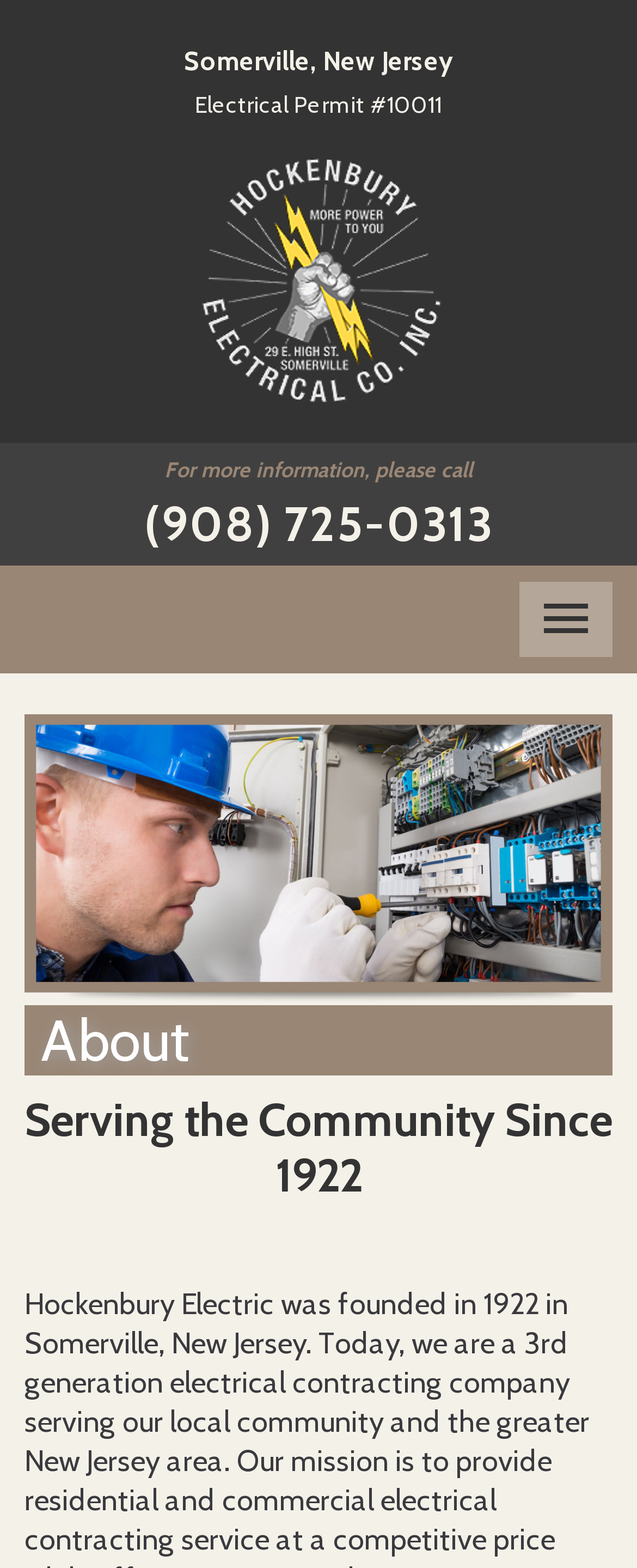Respond with a single word or phrase for the following question: 
What is the section of the webpage that provides information about the company?

About